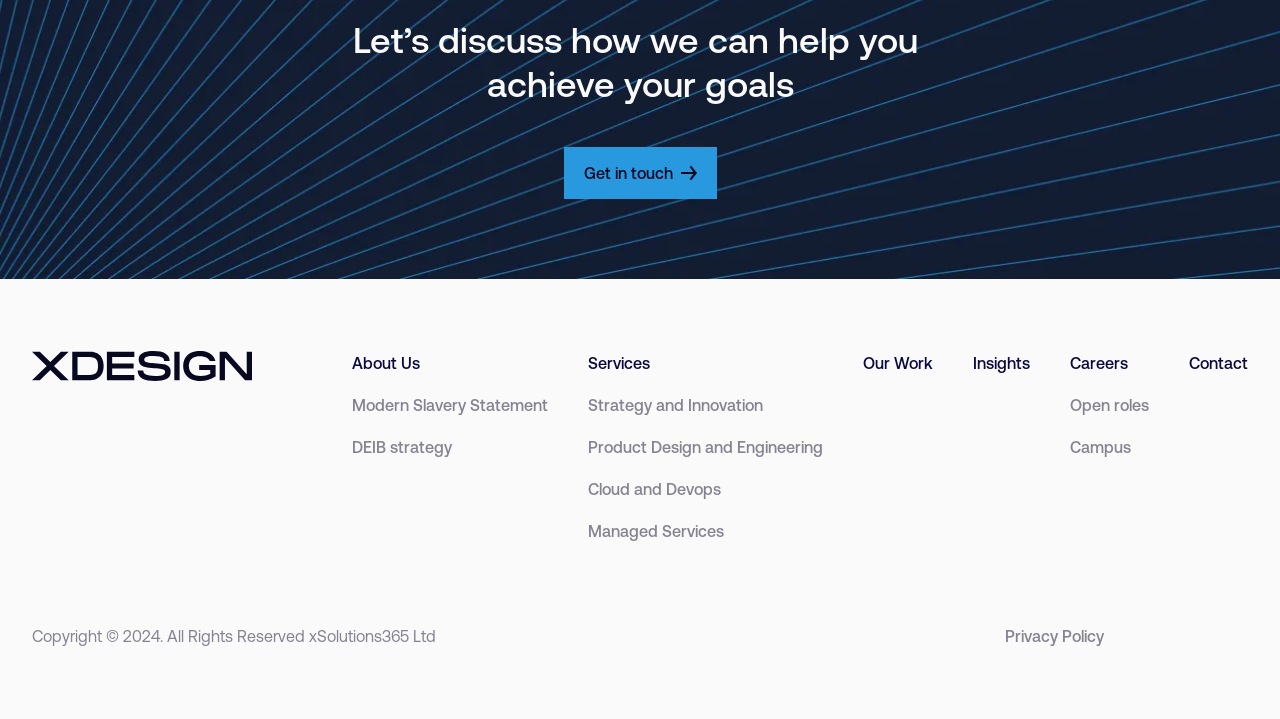Please specify the bounding box coordinates of the clickable section necessary to execute the following command: "Explore career opportunities".

[0.836, 0.491, 0.881, 0.519]